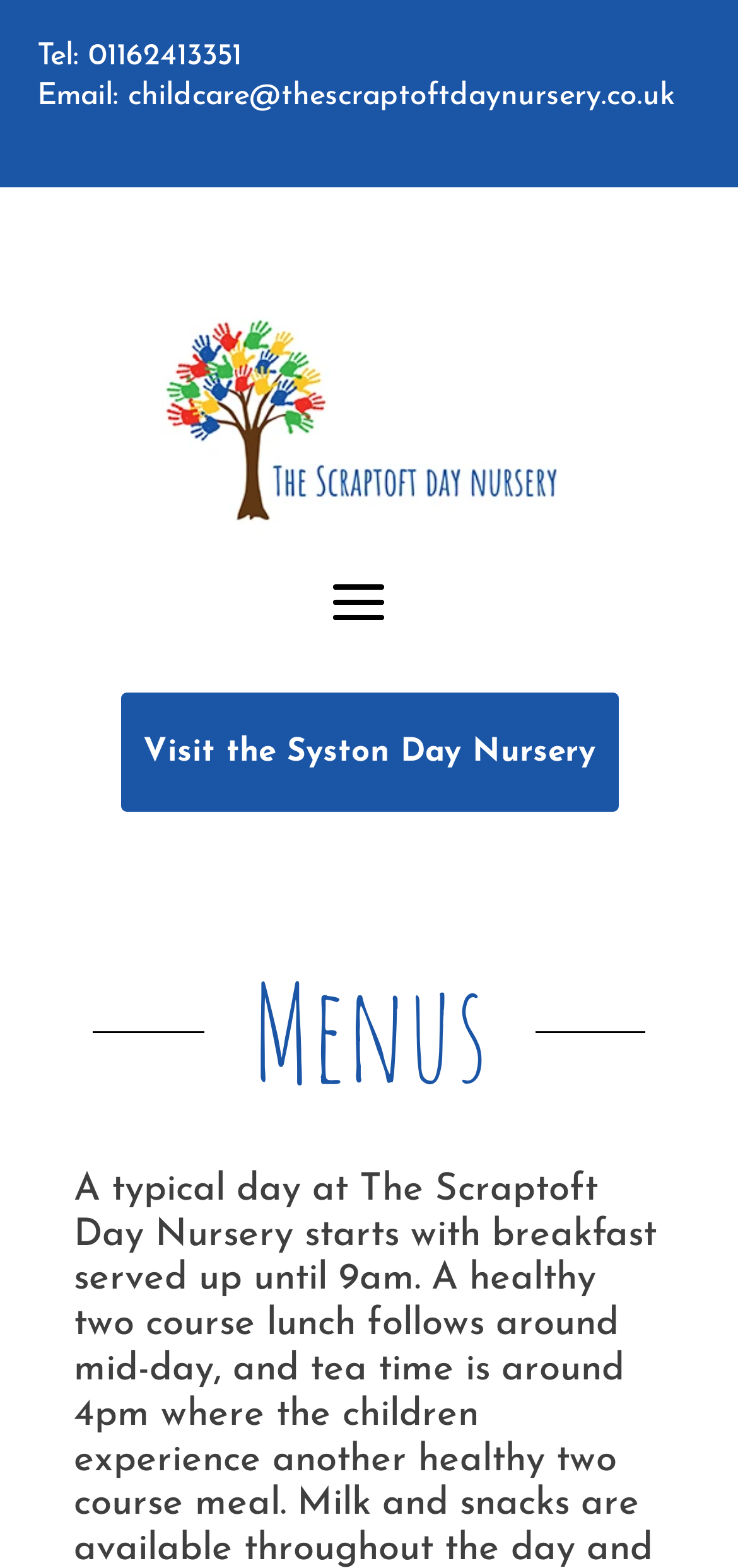Extract the bounding box of the UI element described as: "Visit the Syston Day Nursery".

[0.163, 0.442, 0.837, 0.518]